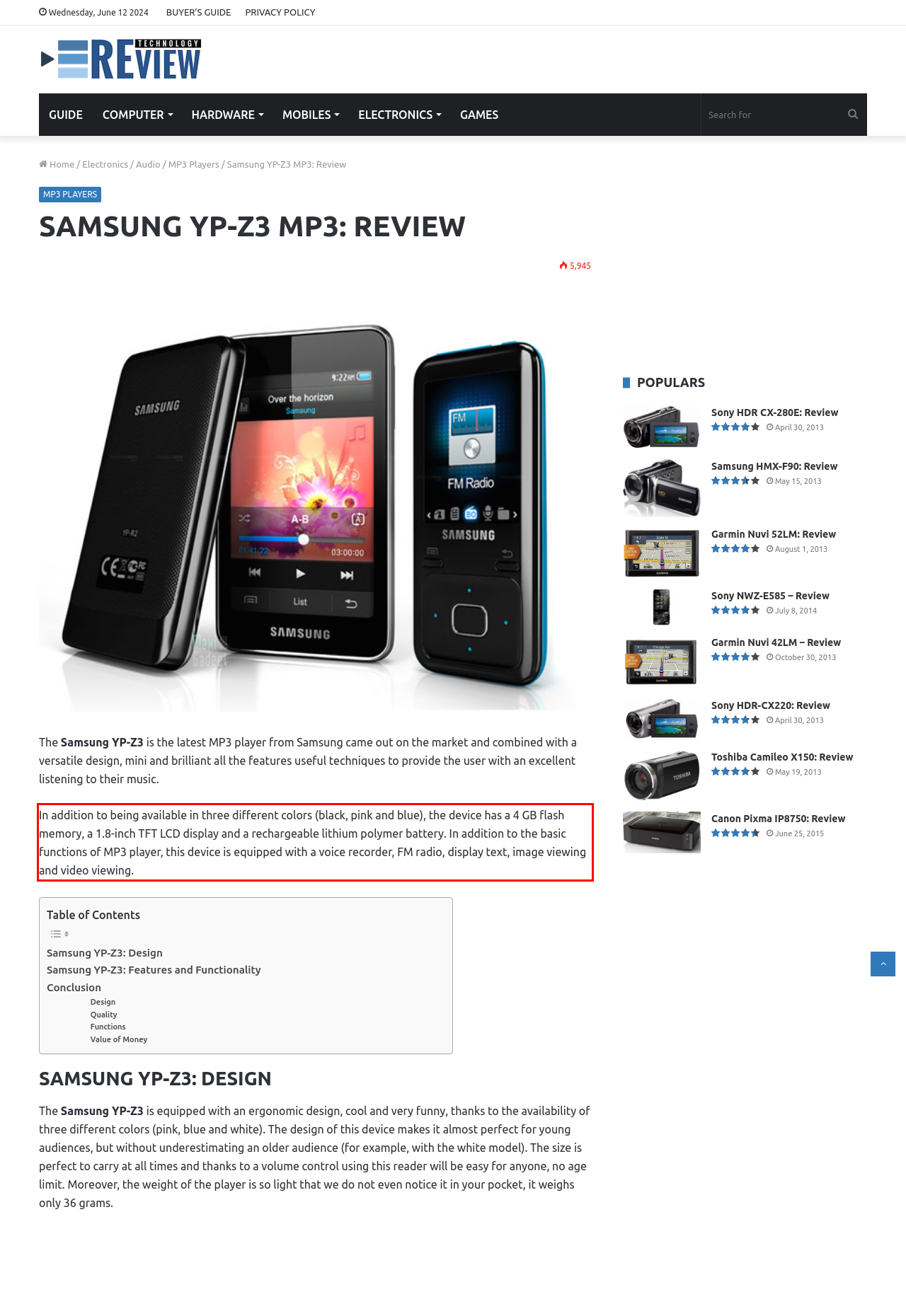Given the screenshot of the webpage, identify the red bounding box, and recognize the text content inside that red bounding box.

In addition to being available in three different colors (black, pink and blue), the device has a 4 GB flash memory, a 1.8-inch TFT LCD display and a rechargeable lithium polymer battery. In addition to the basic functions of MP3 player, this device is equipped with a voice recorder, FM radio, display text, image viewing and video viewing.